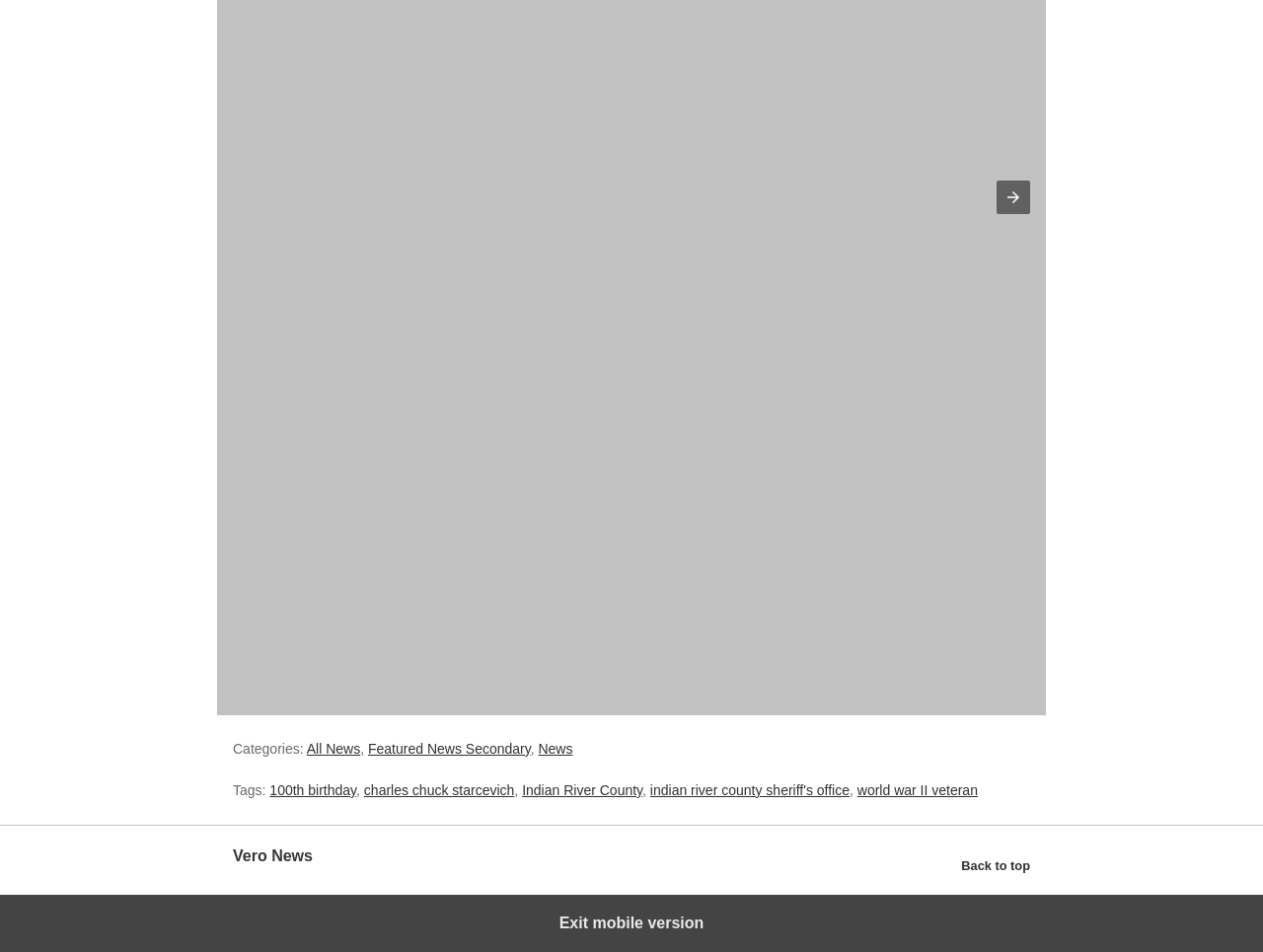Pinpoint the bounding box coordinates of the element to be clicked to execute the instruction: "View all news".

[0.243, 0.778, 0.285, 0.795]